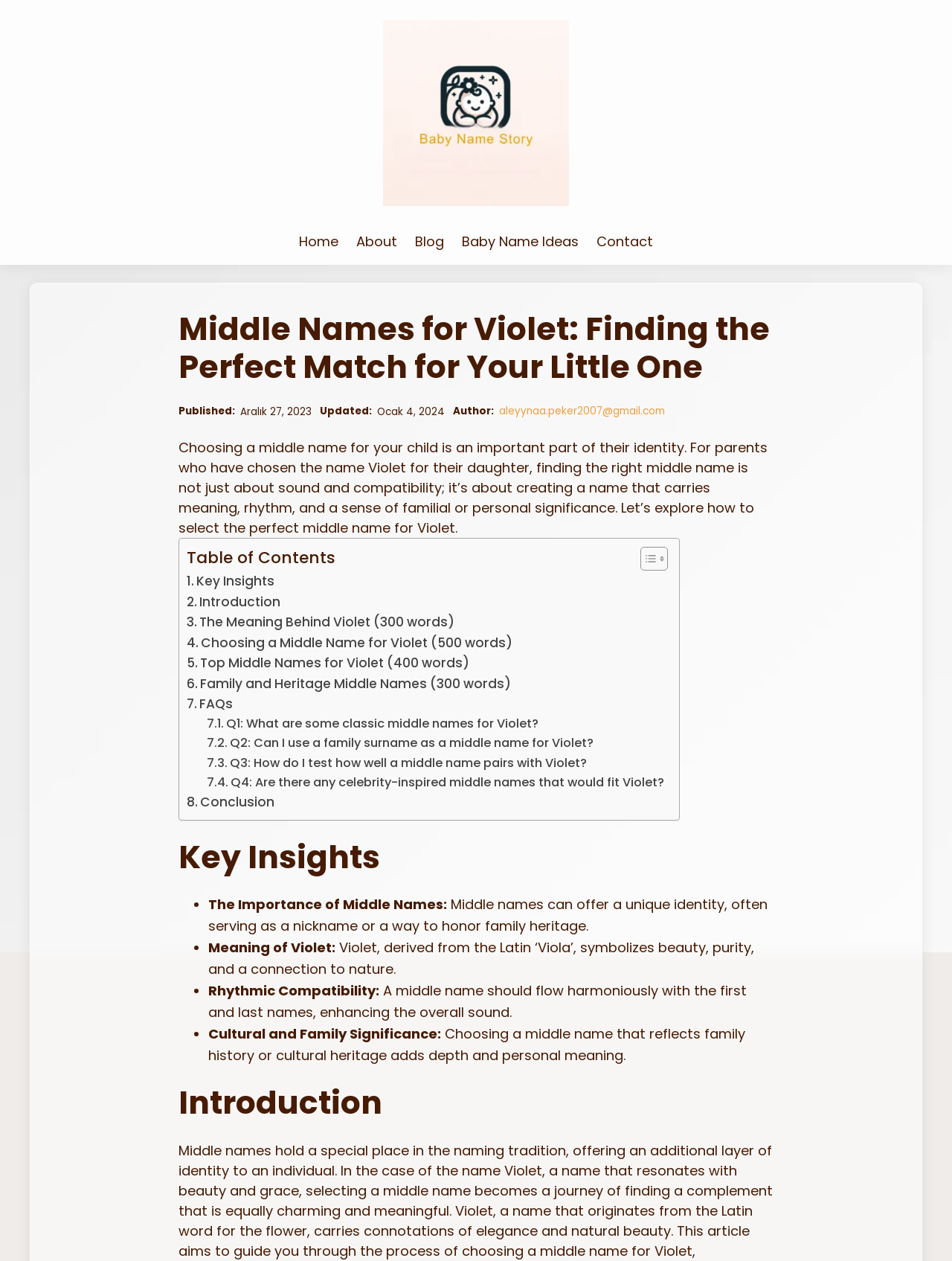How many words are recommended for the middle name?
Please answer the question as detailed as possible.

The webpage does not provide a specific number of words recommended for the middle name. Instead, it emphasizes the importance of rhythmic compatibility, cultural and family significance, and personal meaning when choosing a middle name.